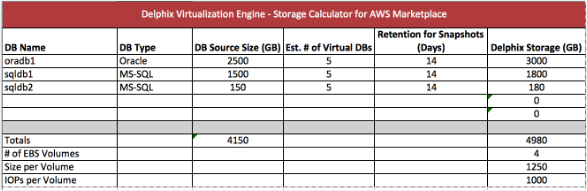Offer a thorough description of the image.

The image presents a table from the "Delphix Virtualization Engine - Storage Calculator for AWS Marketplace." It details various databases and their associated specifications. The table includes columns for the database names, types, source sizes in gigabytes (GB), estimated number of virtual databases, retention duration for snapshots in days, and required Delphix storage in GB. 

- **Database Entries**: 
  - **oradb1**: An Oracle database with a source size of 2500 GB, estimated to have 5 virtual copies, and a retention period of 14 days for snapshots. It requires 3000 GB of Delphix storage.
  - **sqldb1**: An MS-SQL database with a source size of 1500 GB, also estimated to have 5 virtual copies, and similarly retains snapshots for 14 days, needing 1800 GB of storage.
  - **sqldb2**: Another MS-SQL database with a smaller source size of 150 GB, estimated to have 5 virtual copies with a 14-day retention, requiring 180 GB of Delphix storage.

- **Summary Totals**: The table concludes with total values indicating that the combined source size of all databases is 4150 GB, resulting in a requirement for 4980 GB of Delphix storage, across 4 EBS volumes, each with a size of 1250 GB and 1000 IOPS per volume. 

This structured data assists users in estimating storage and performance needs for their virtualized databases within the Delphix framework.